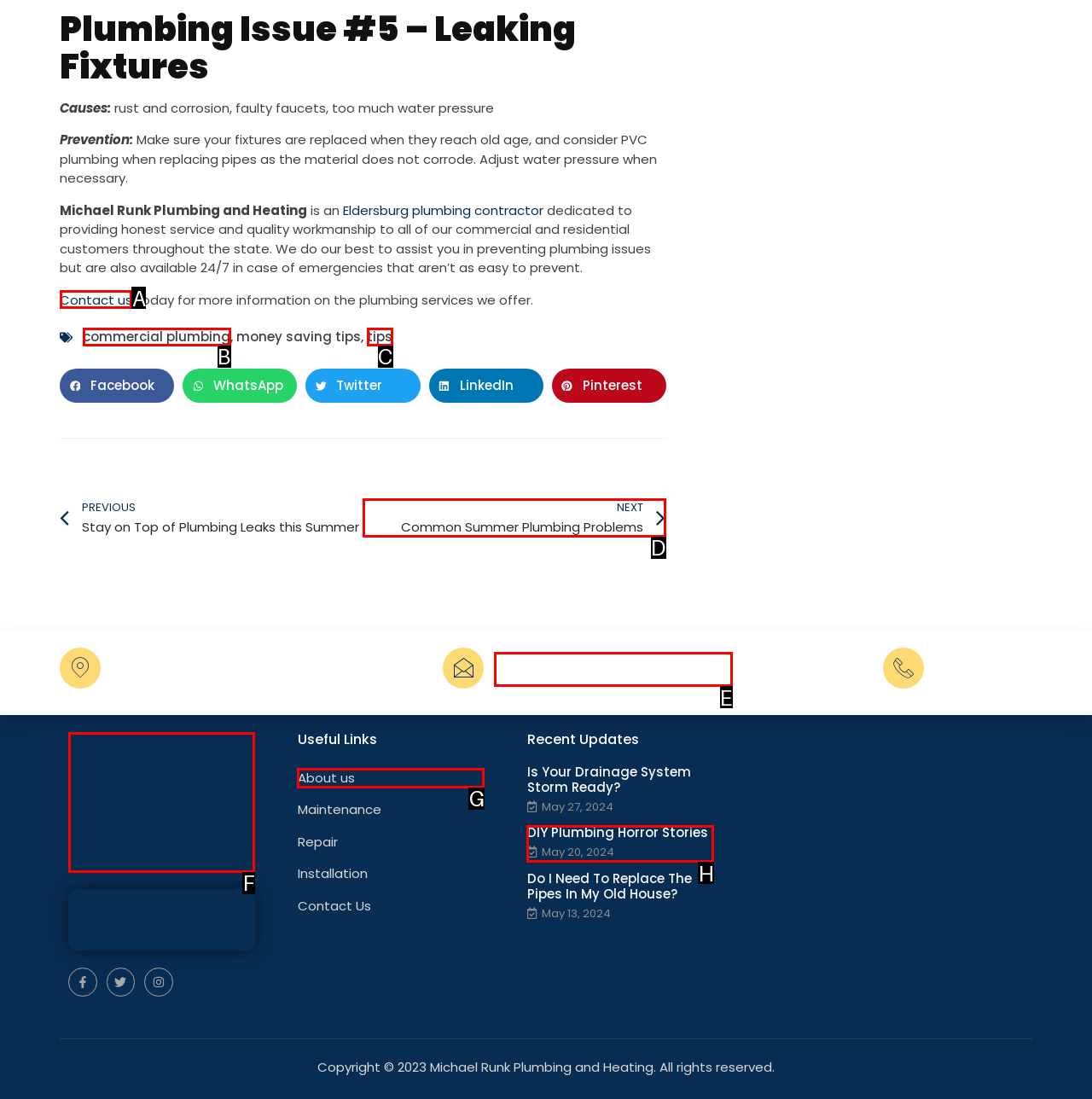What is the letter of the UI element you should click to Click on 'Contact us'? Provide the letter directly.

A